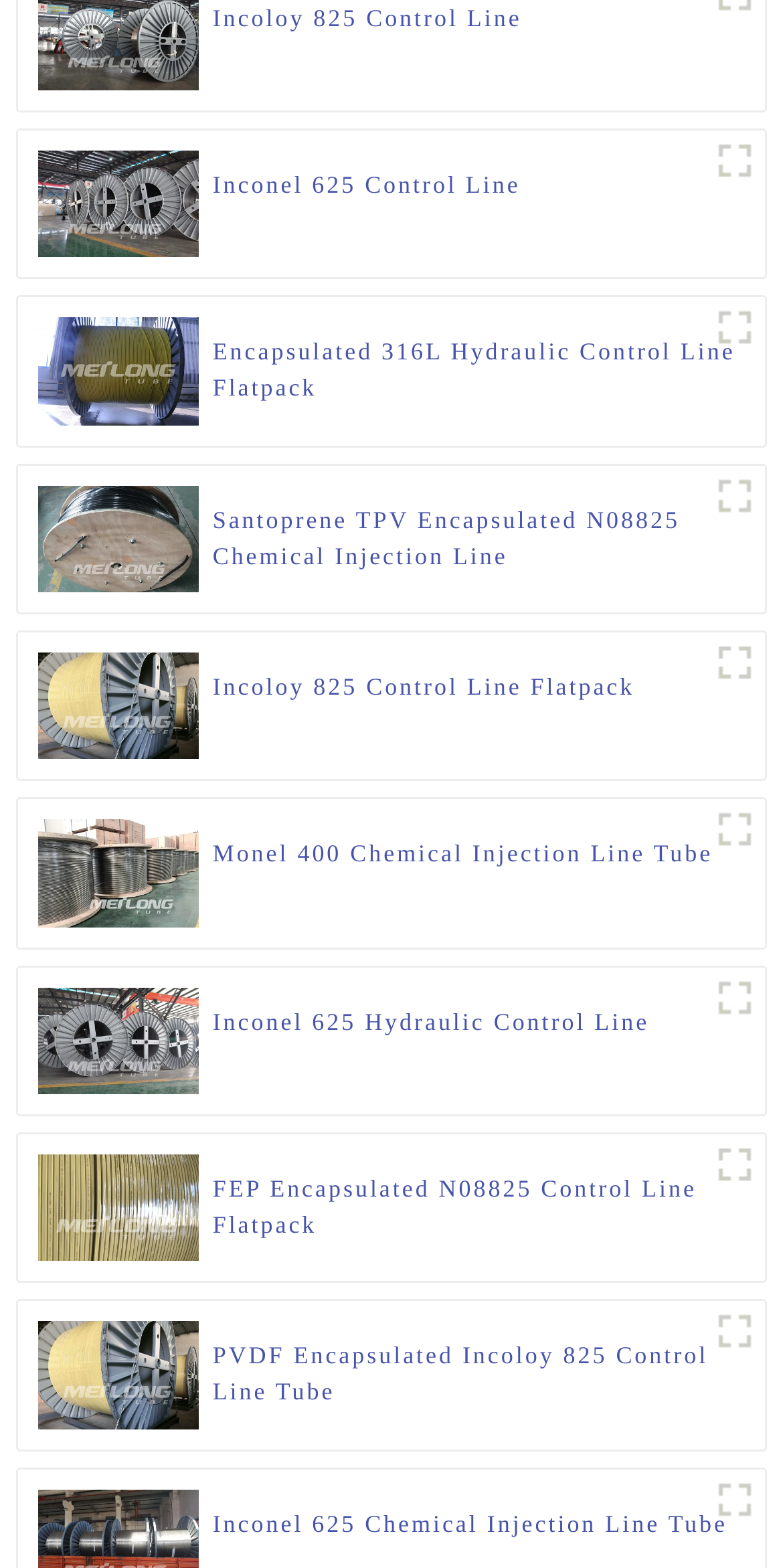Give a short answer using one word or phrase for the question:
What is the caption of the first figure?

Inconel 625 Control Line